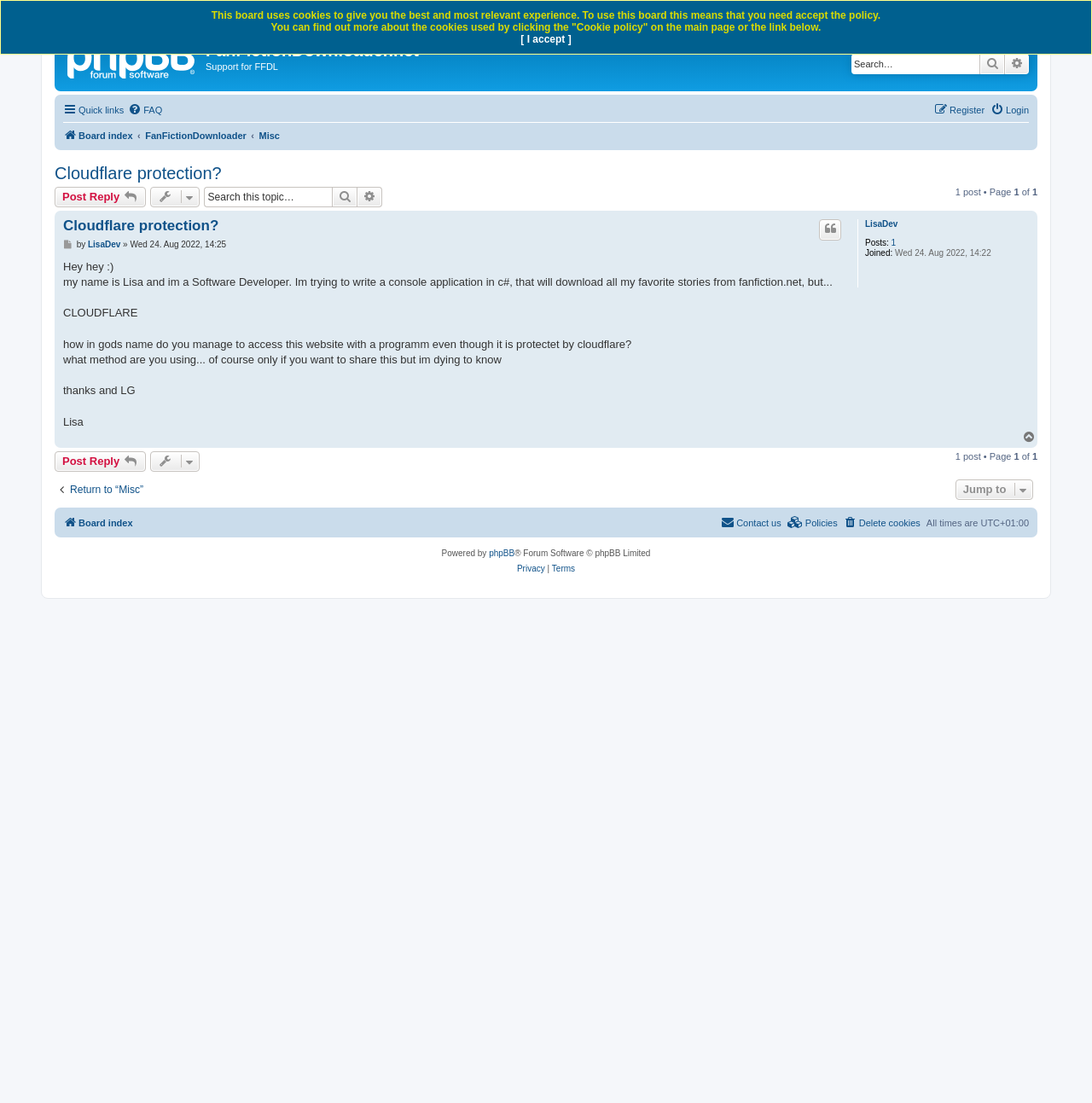Who started this topic?
Use the image to answer the question with a single word or phrase.

LisaDev